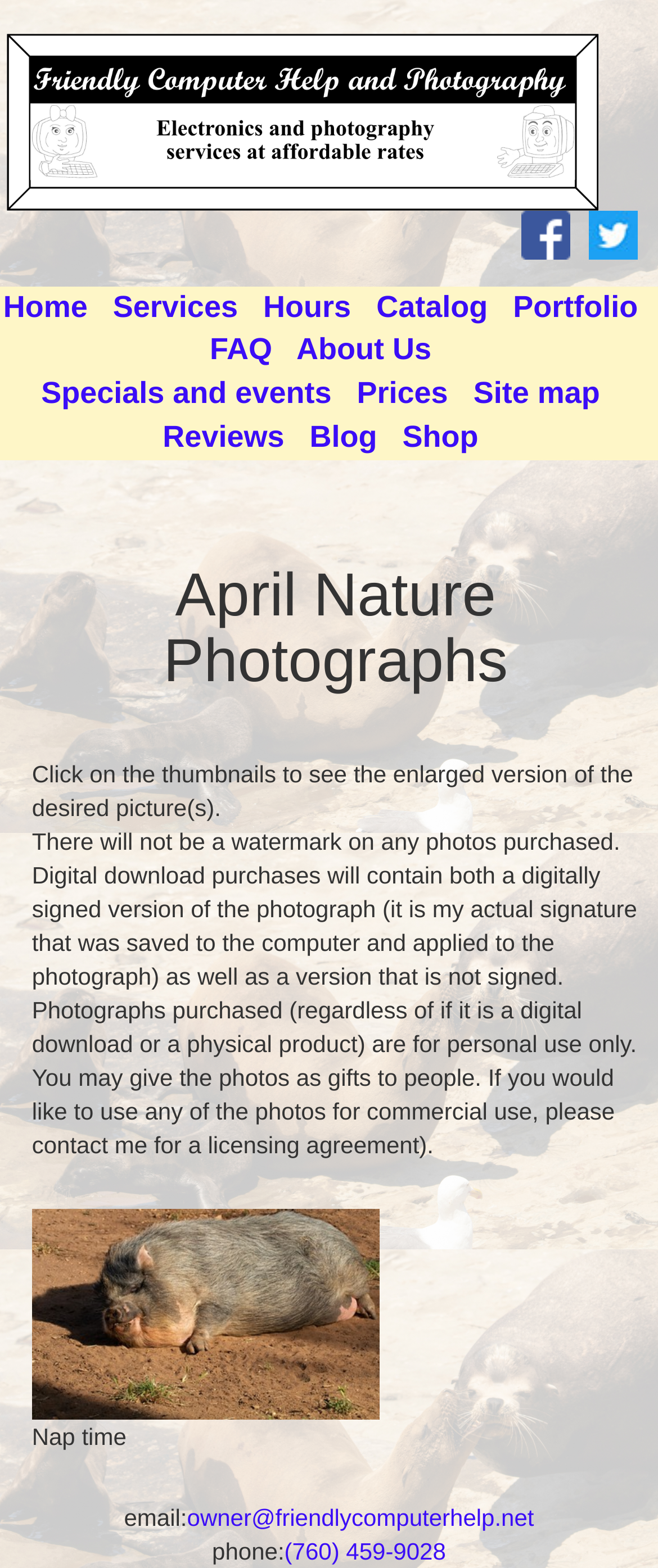Using the element description provided, determine the bounding box coordinates in the format (top-left x, top-left y, bottom-right x, bottom-right y). Ensure that all values are floating point numbers between 0 and 1. Element description: Specials and events

[0.063, 0.24, 0.504, 0.261]